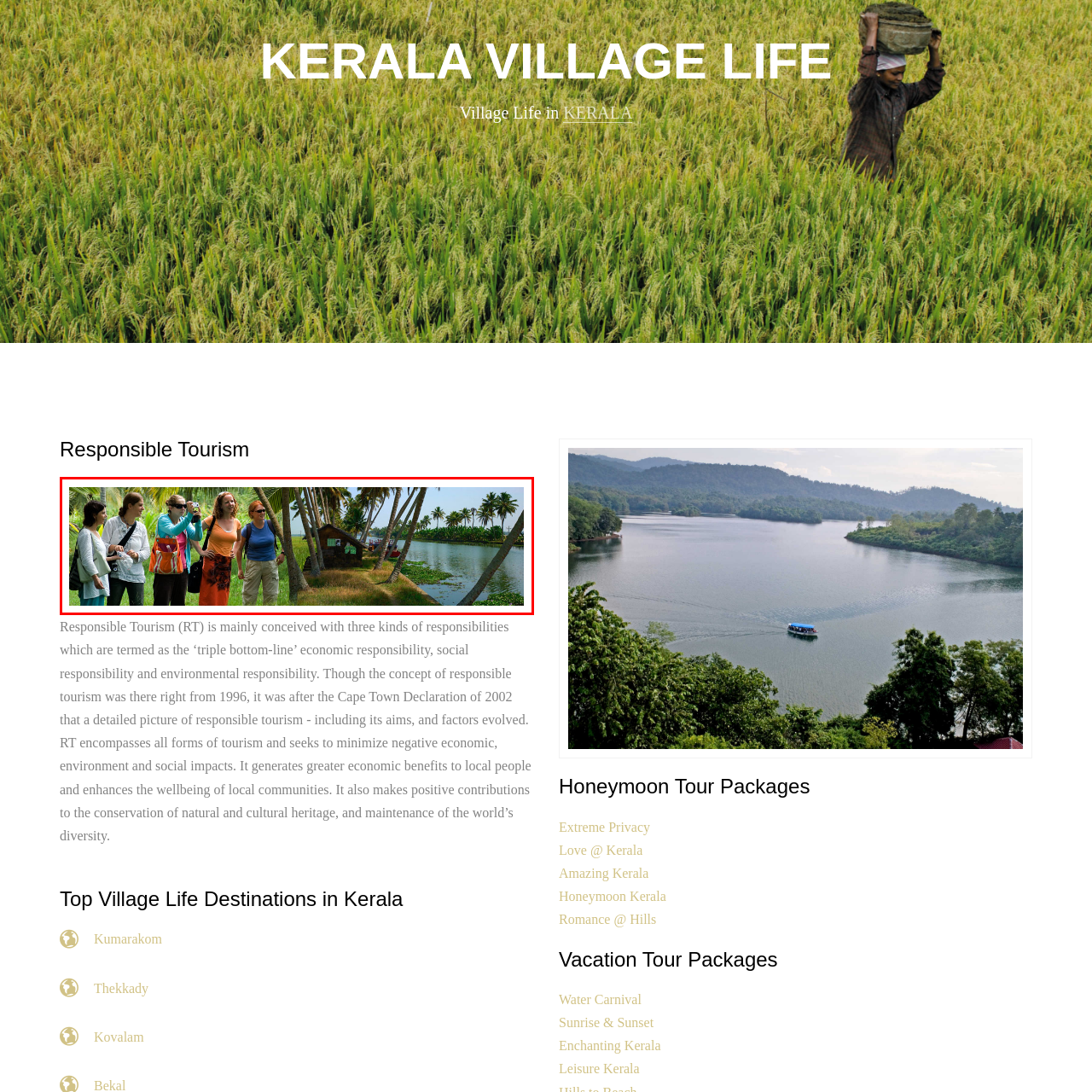Generate a comprehensive caption for the image that is marked by the red border.

The image captures a vibrant scene of cultural exploration and leisure in Kerala, India, as part of the region's emphasis on responsible tourism. A diverse group of five women is seen enjoying themselves by a picturesque waterway dotted with lush greenery and palm trees. One woman is poised to capture the moment with a camera, highlighting the immersive experience of discovering local beauty. The backdrop features traditional structures near the water, indicating a harmonious blend of nature and local heritage. This image epitomizes the essence of village life in Kerala, reflecting the region's commitment to sustainable tourism practices that benefit both visitors and the local community. The inviting ambiance encourages engagement with the environment and promotes the conservation of Kerala’s rich cultural and natural resources.